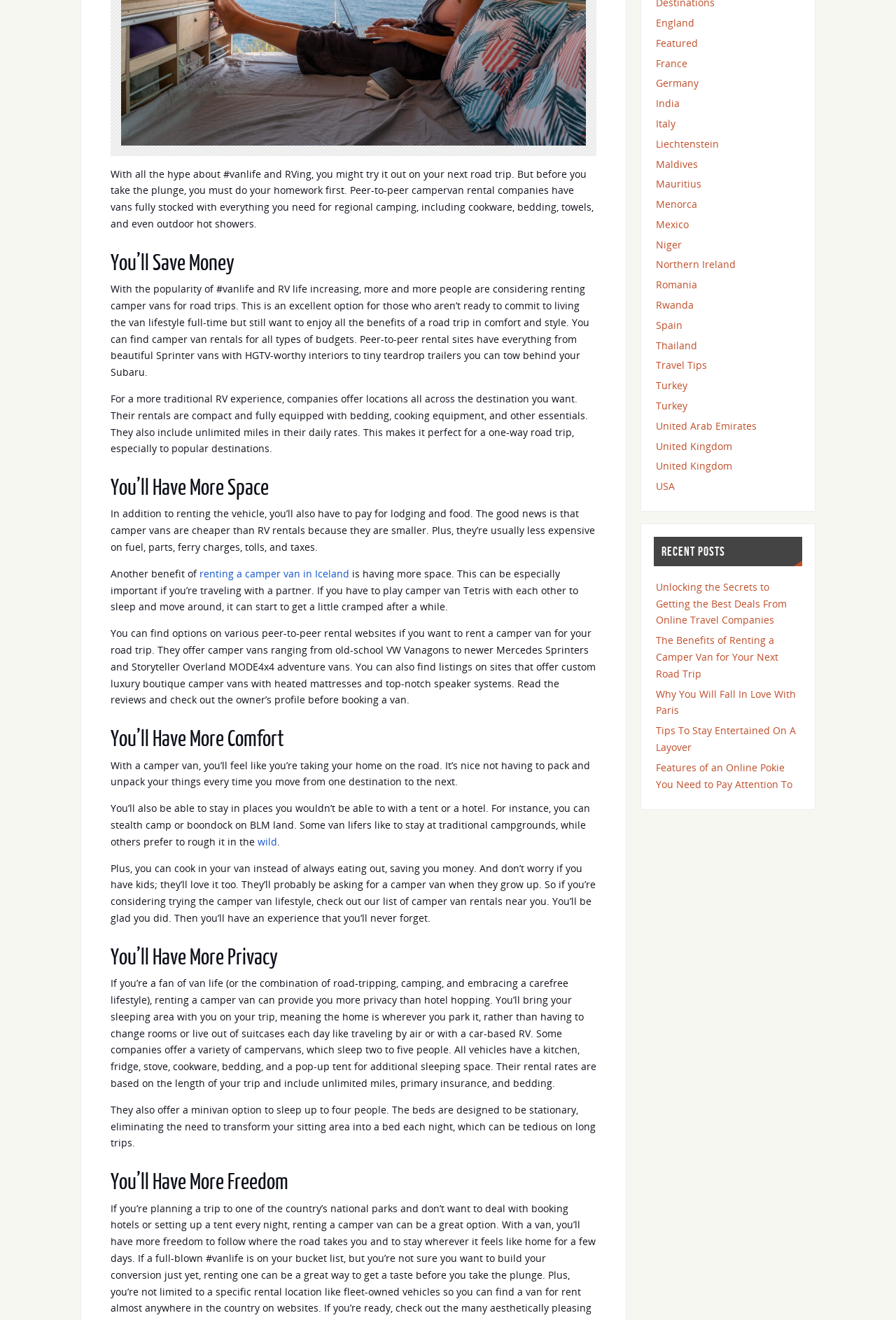Locate the bounding box for the described UI element: "Travel Tips". Ensure the coordinates are four float numbers between 0 and 1, formatted as [left, top, right, bottom].

[0.732, 0.272, 0.789, 0.282]